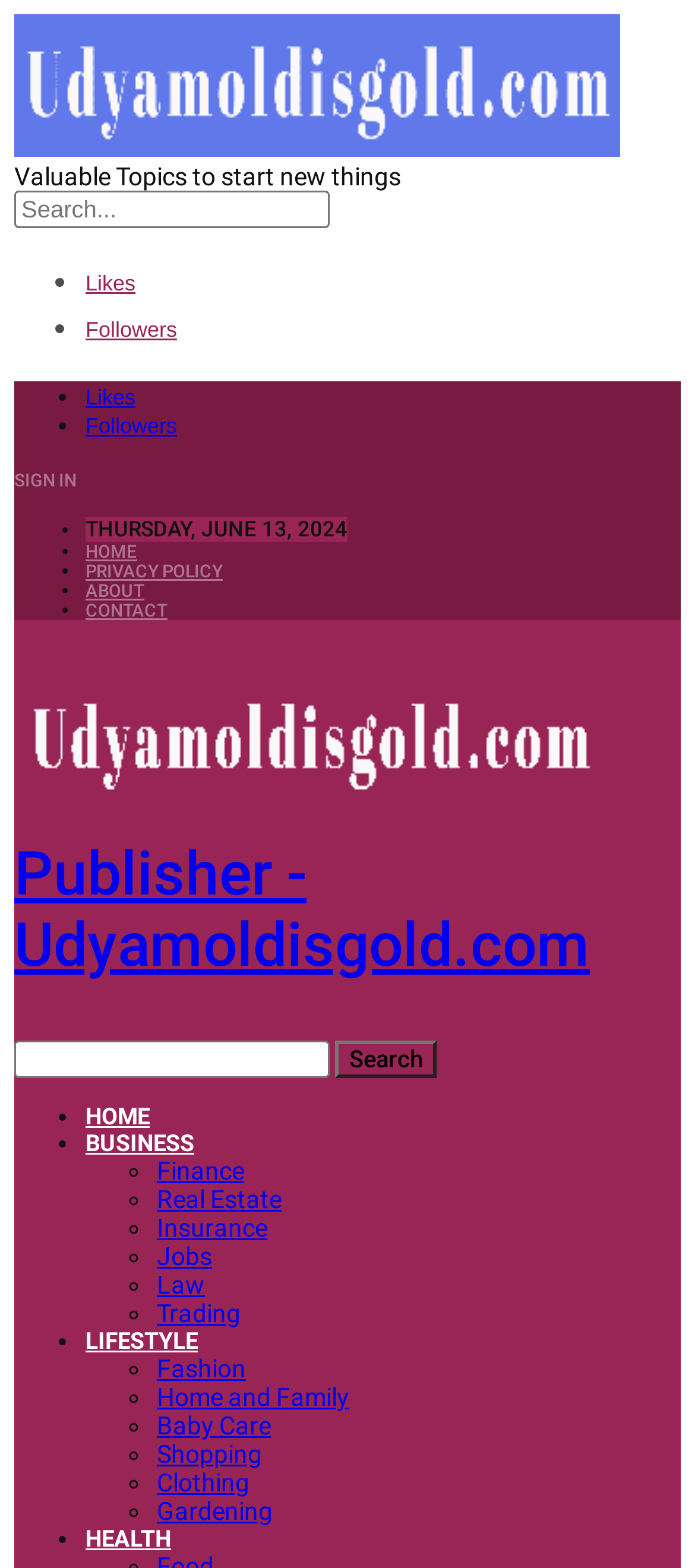Who is the author of the article?
Answer the question in a detailed and comprehensive manner.

The author of the article can be found by looking at the section below the main heading, which shows 'By admin'. This indicates that the author of the article is 'admin'.